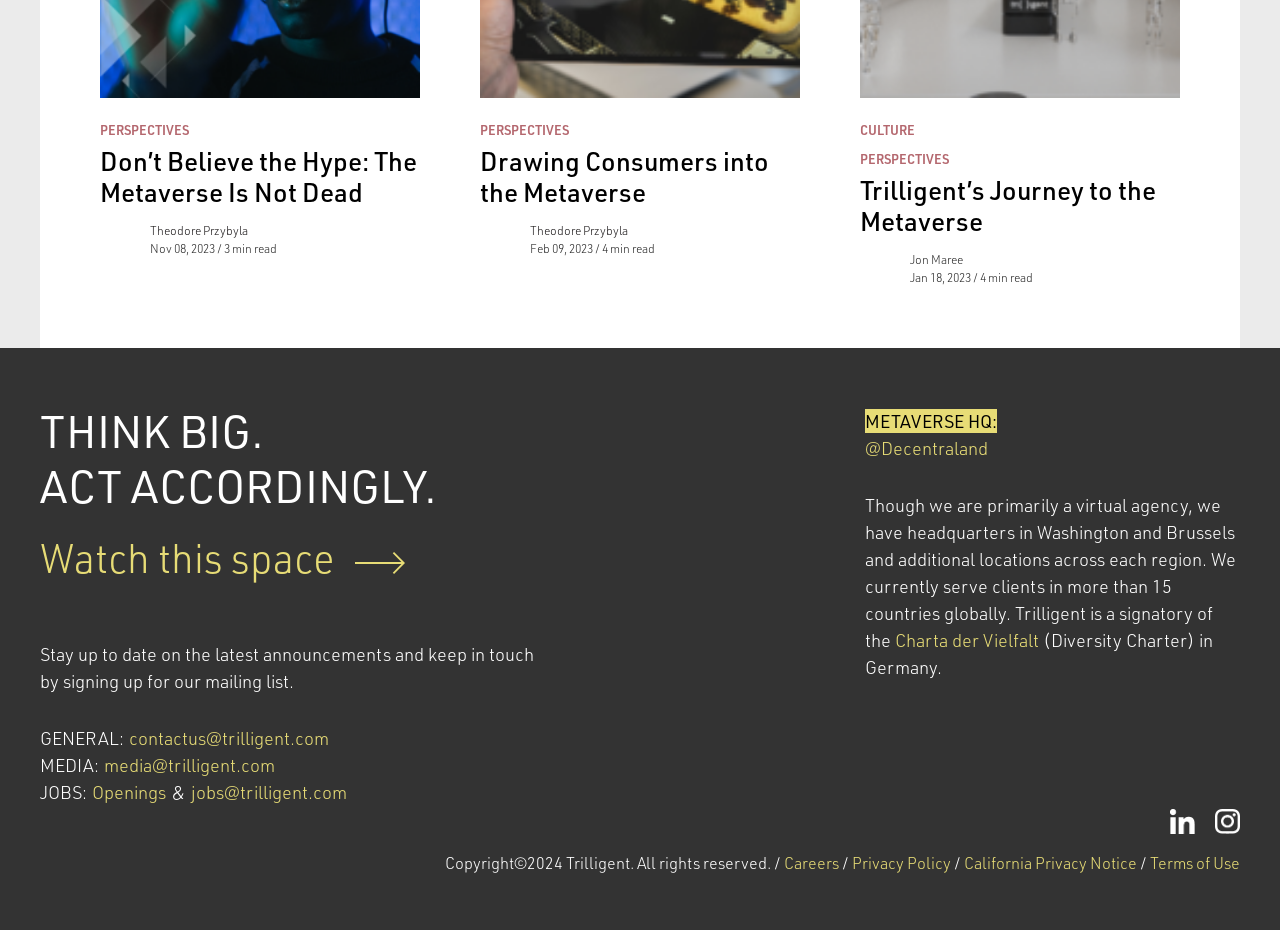What is the location of Trilligent's Metaverse HQ?
Craft a detailed and extensive response to the question.

The webpage mentions 'METAVERSE HQ: @Decentraland' which indicates that Trilligent's Metaverse HQ is located in Decentraland.